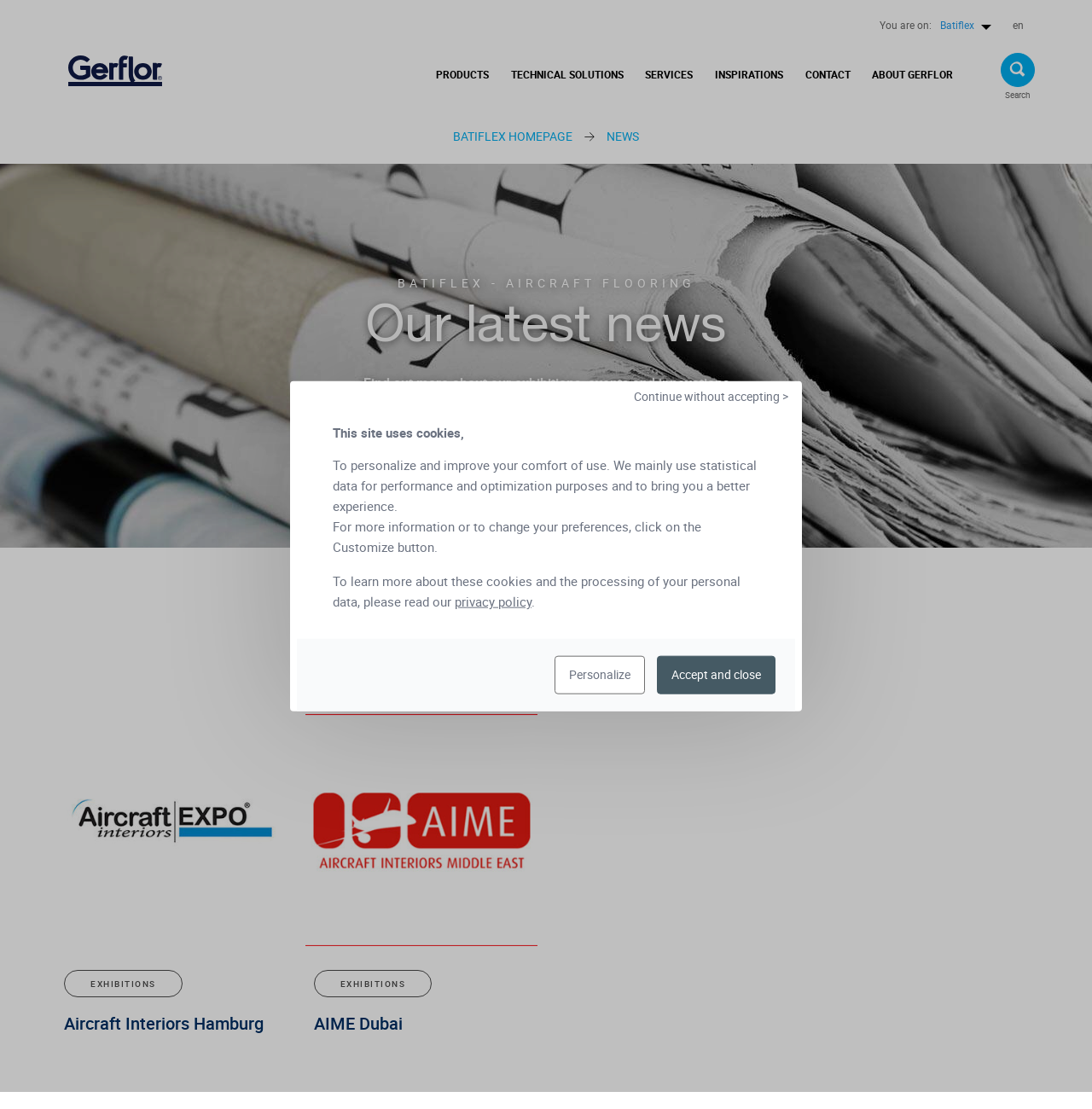Please find the bounding box coordinates of the clickable region needed to complete the following instruction: "View the BATIFLEX HOMEPAGE". The bounding box coordinates must consist of four float numbers between 0 and 1, i.e., [left, top, right, bottom].

[0.415, 0.115, 0.524, 0.13]